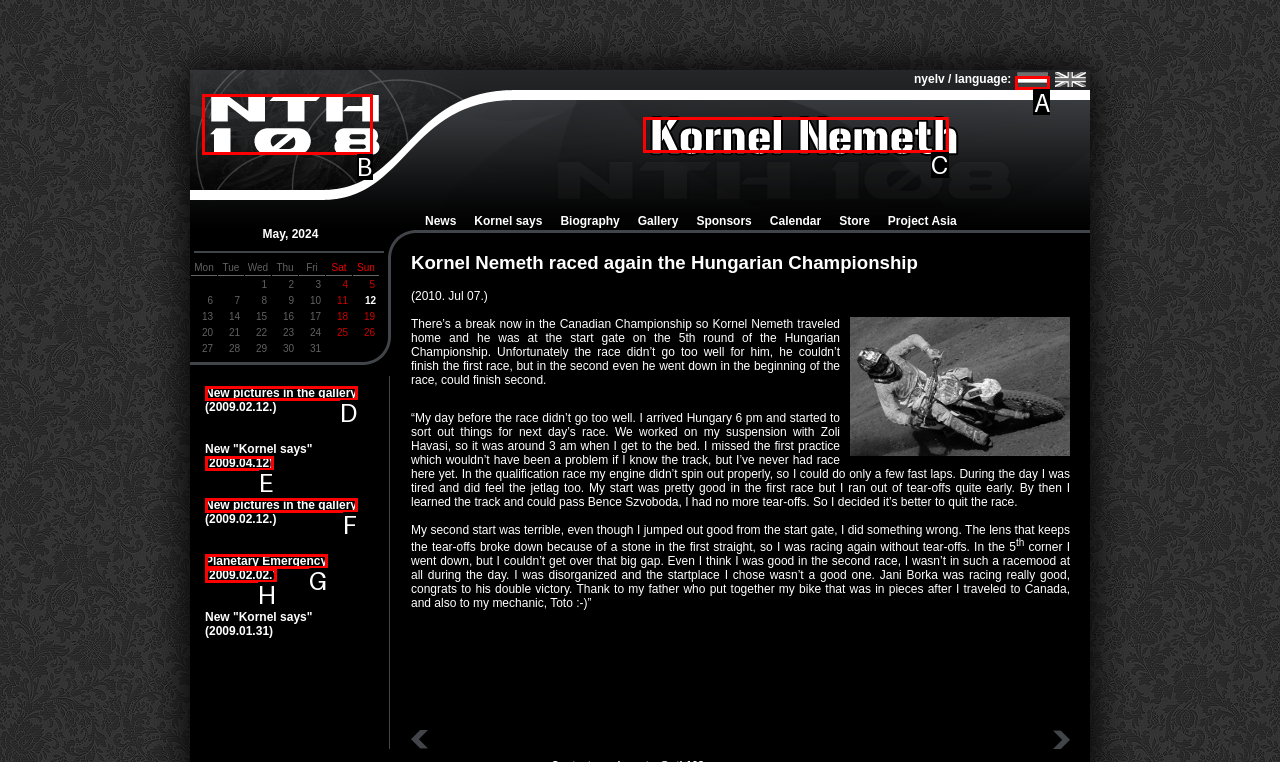Please indicate which HTML element should be clicked to fulfill the following task: Switch to Hungarian language. Provide the letter of the selected option.

A